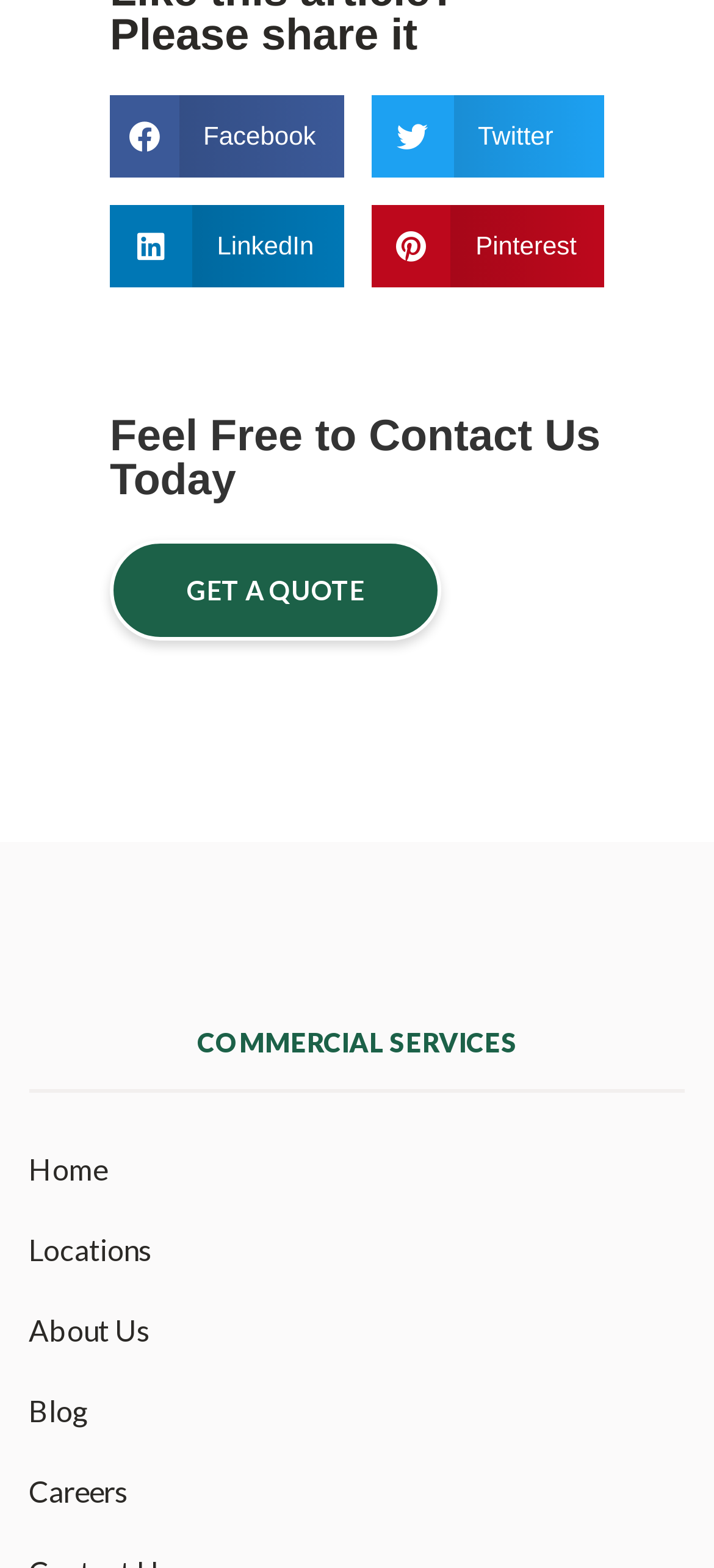Please provide a detailed answer to the question below by examining the image:
What type of services does the organization offer?

The webpage has a heading 'COMMERCIAL SERVICES', which suggests that the organization offers commercial services of some kind. The exact nature of these services is not specified, but the heading indicates that they are related to commerce or business.